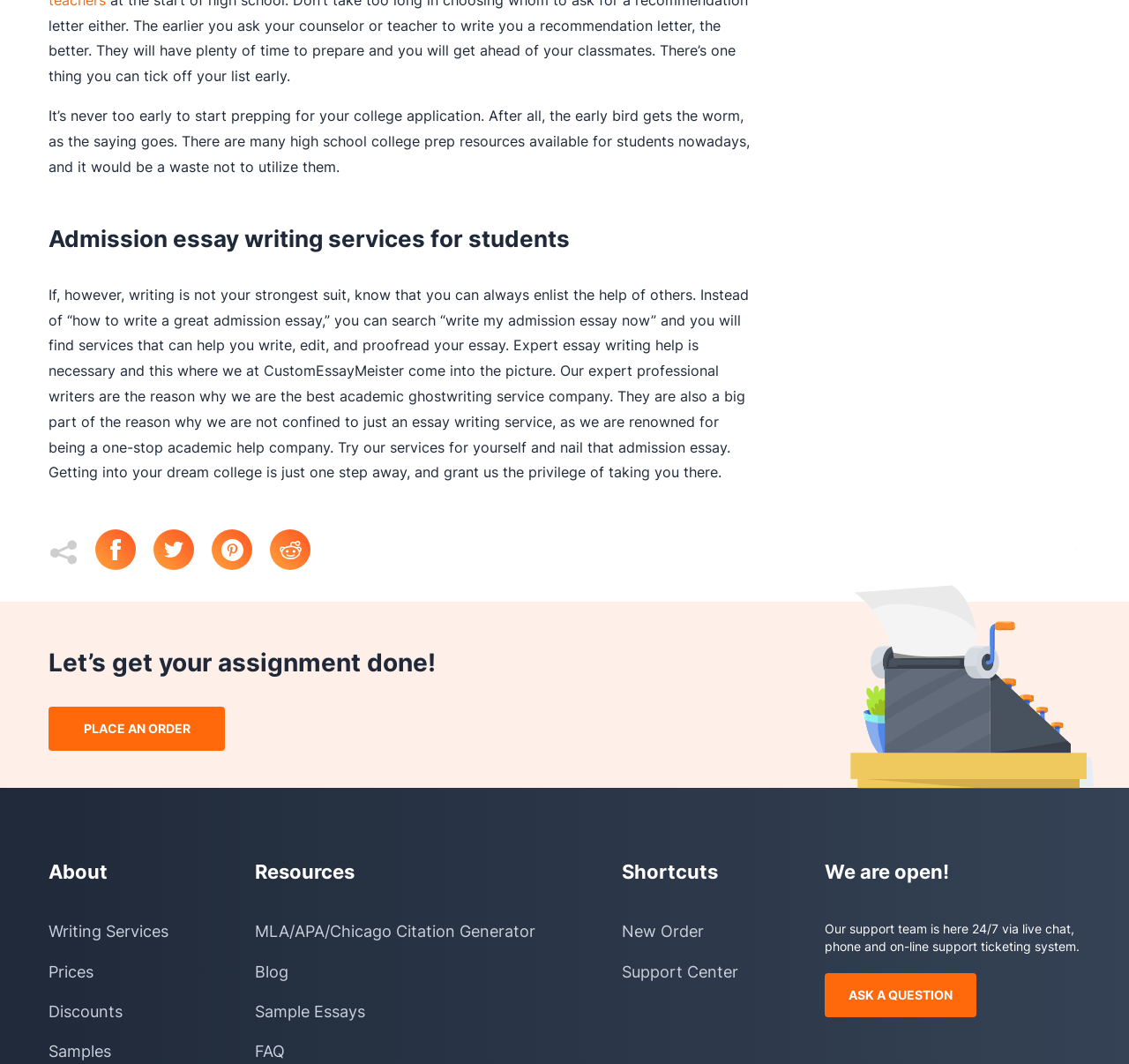Using the given description, provide the bounding box coordinates formatted as (top-left x, top-left y, bottom-right x, bottom-right y), with all values being floating point numbers between 0 and 1. Description: aria-label="facebook"

[0.084, 0.498, 0.136, 0.54]